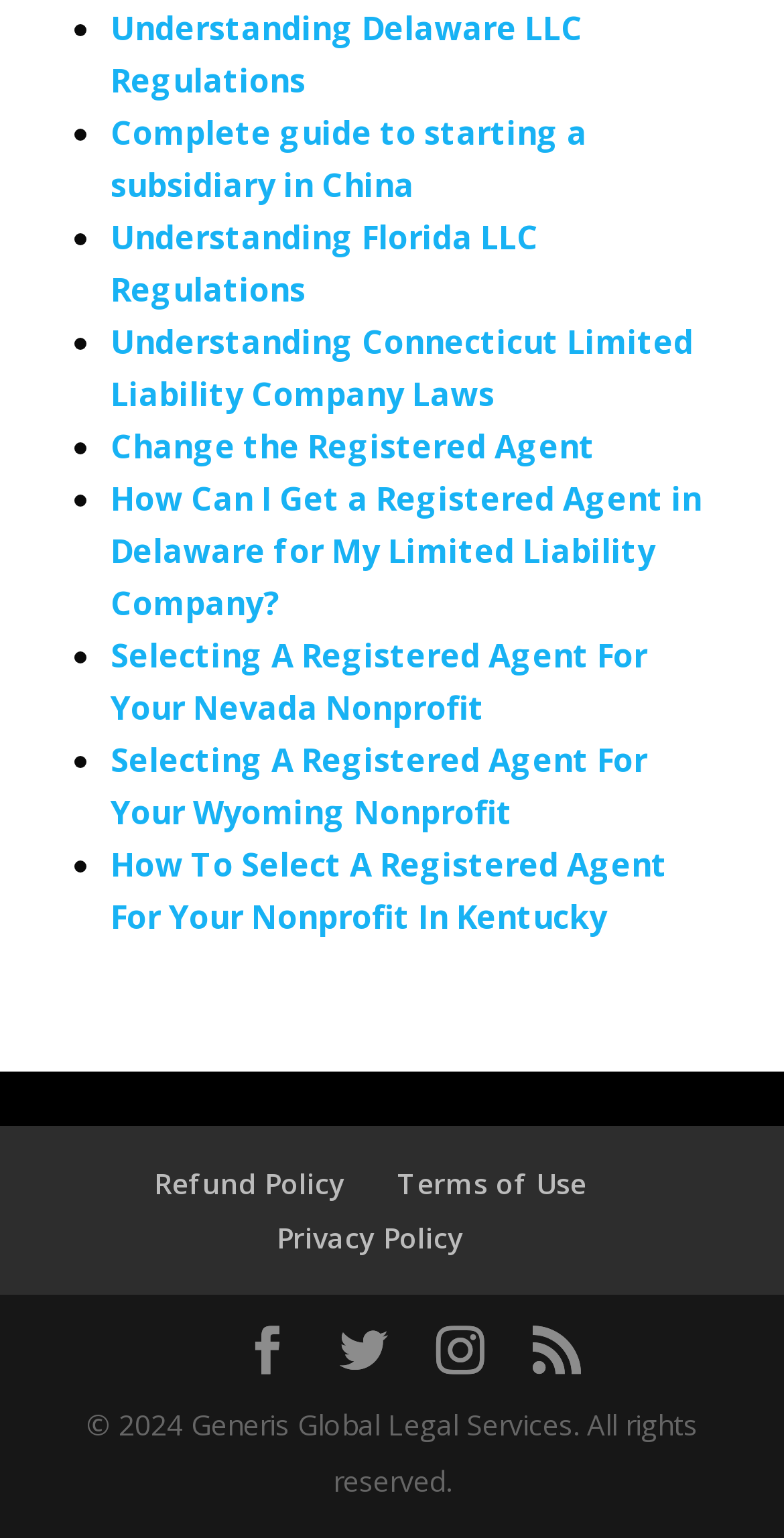Please provide a brief answer to the following inquiry using a single word or phrase:
What type of entities are discussed on this webpage?

LLCs and nonprofits